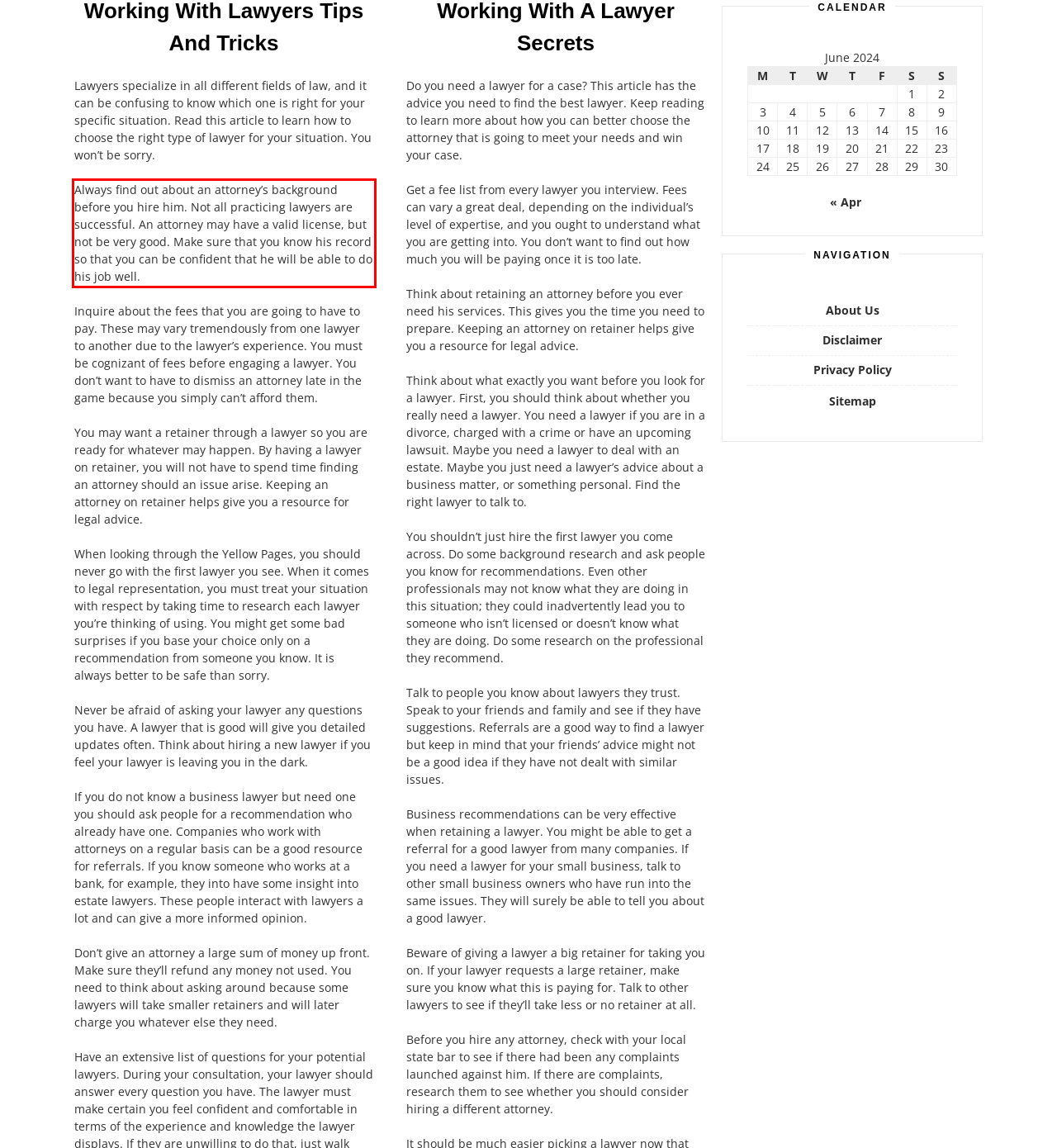Using the provided webpage screenshot, recognize the text content in the area marked by the red bounding box.

Always find out about an attorney’s background before you hire him. Not all practicing lawyers are successful. An attorney may have a valid license, but not be very good. Make sure that you know his record so that you can be confident that he will be able to do his job well.